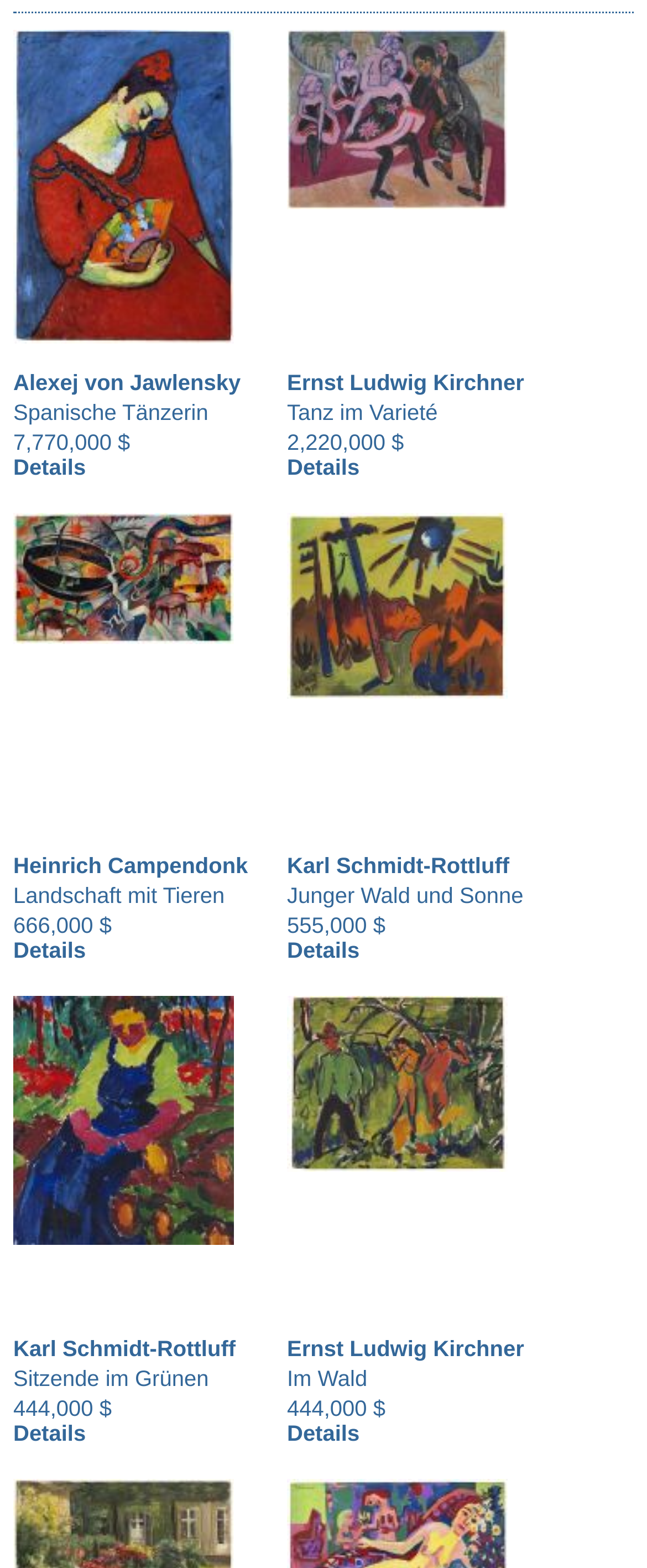Using the element description: "Karl Schmidt-Rottluff", determine the bounding box coordinates. The coordinates should be in the format [left, top, right, bottom], with values between 0 and 1.

[0.444, 0.544, 0.787, 0.56]